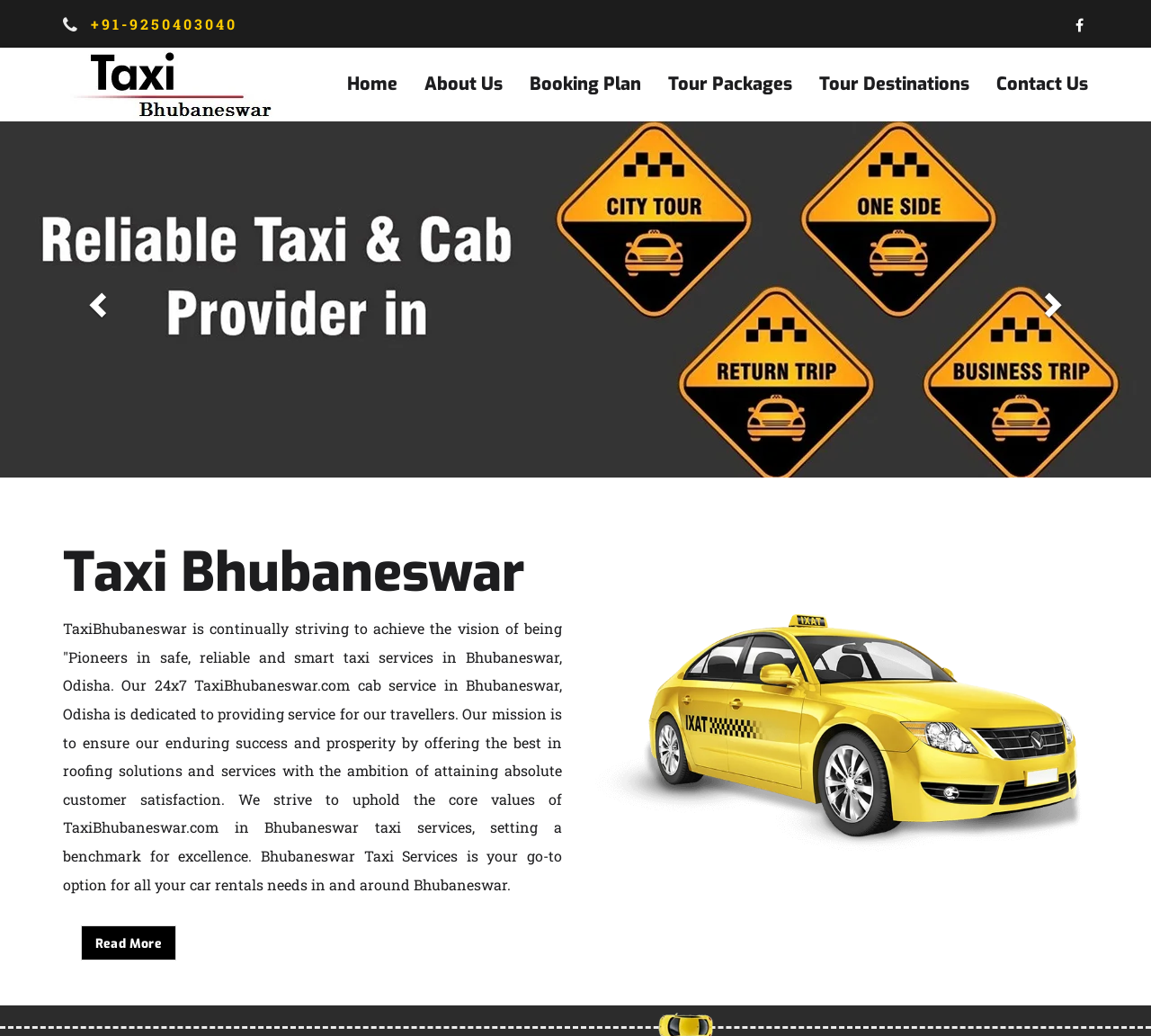Given the element description +91-9250403040, predict the bounding box coordinates for the UI element in the webpage screenshot. The format should be (top-left x, top-left y, bottom-right x, bottom-right y), and the values should be between 0 and 1.

[0.043, 0.0, 0.218, 0.046]